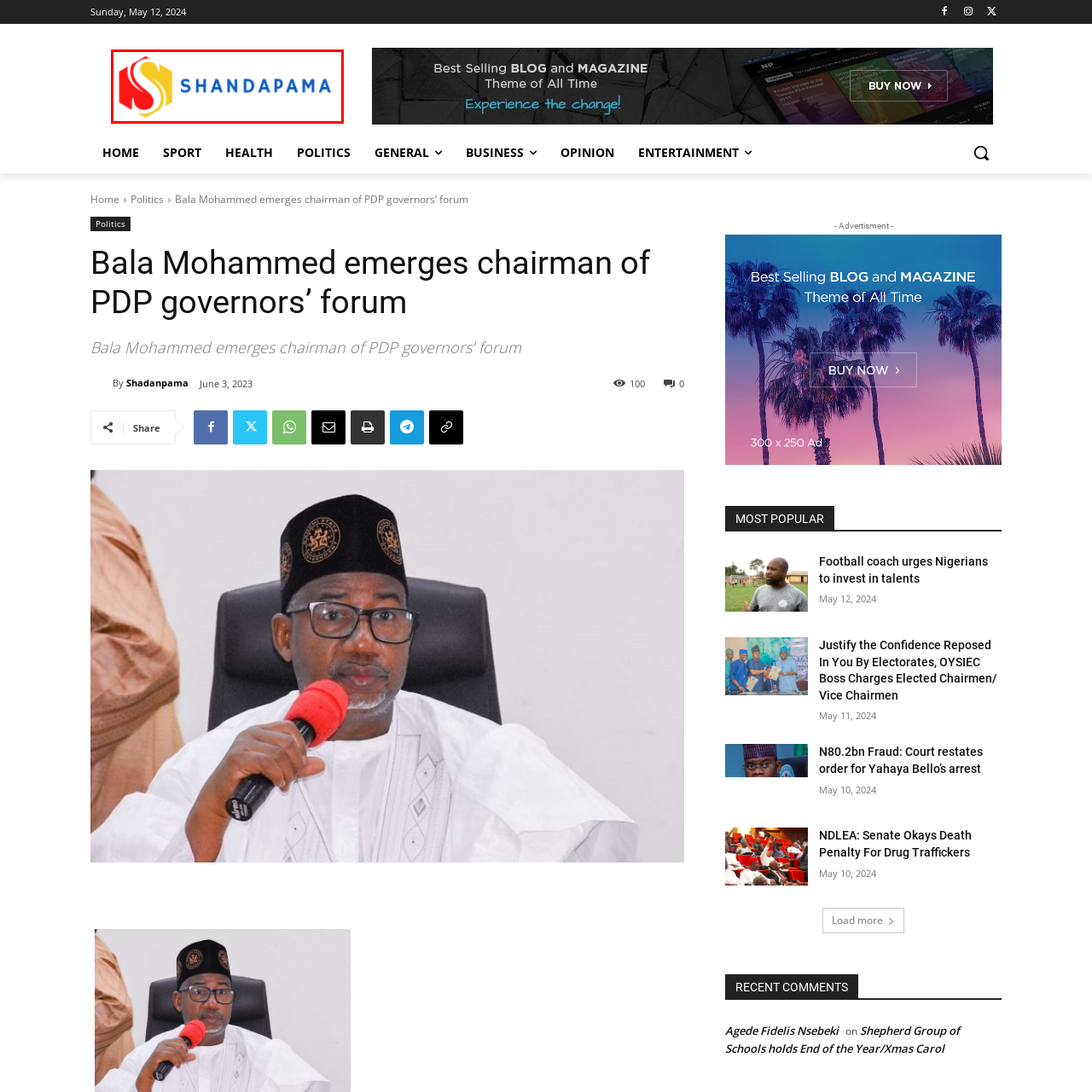What is the font style of the brand name?
Observe the image highlighted by the red bounding box and answer the question comprehensively.

The caption states that the name 'SHANDAPAMA' is prominently displayed in bold blue letters, indicating that the font style of the brand name is bold.